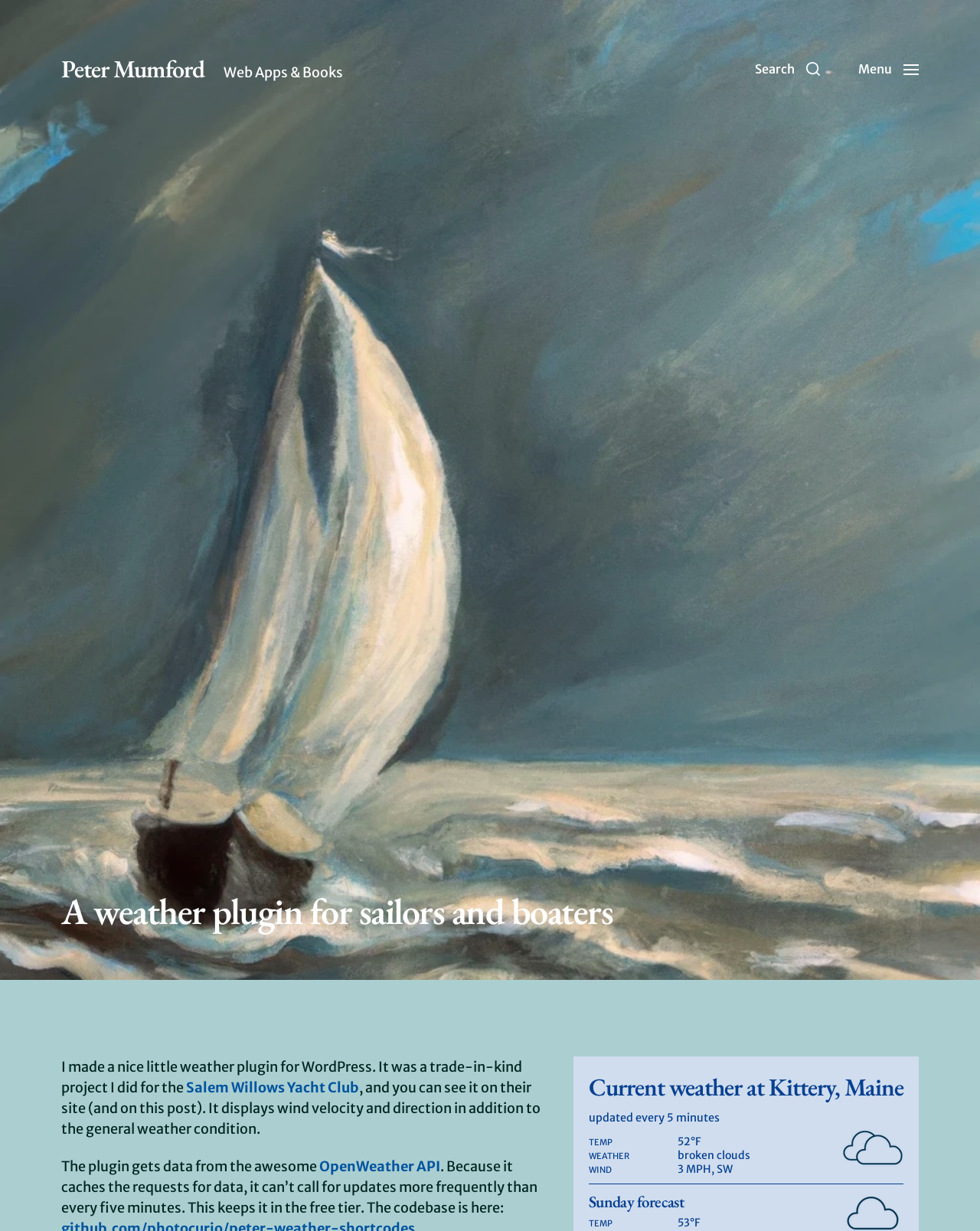Create an in-depth description of the webpage, covering main sections.

This webpage is about a weather plugin for sailors and boaters created by Peter Mumford. At the top, there is a link to Peter Mumford's profile and a static text "Web Apps & Books". On the top right, there are two buttons, "Search" and "Menu". 

Below the top section, there is a header section that spans almost the entire width of the page. Within this section, there is a heading that repeats the title "A weather plugin for sailors and boaters". 

Further down, there is a section that displays the current weather at Kittery, Maine. This section is divided into several parts, including the temperature, weather condition, and wind speed. The temperature is 52°F, the weather is broken clouds, and the wind speed is 3 MPH from the southwest. 

Below the current weather section, there is a separator line, followed by a section that displays the Sunday forecast. The forecast includes the temperature, which is 53°F. 

On the left side of the page, there is a block of text that describes the weather plugin. The text explains that the plugin was created as a trade-in-kind project for the Salem Willows Yacht Club and displays wind velocity and direction in addition to the general weather condition. The plugin gets its data from the OpenWeather API and caches the requests to avoid exceeding the free tier limit. There is also a link to the OpenWeather API and the codebase for the plugin.